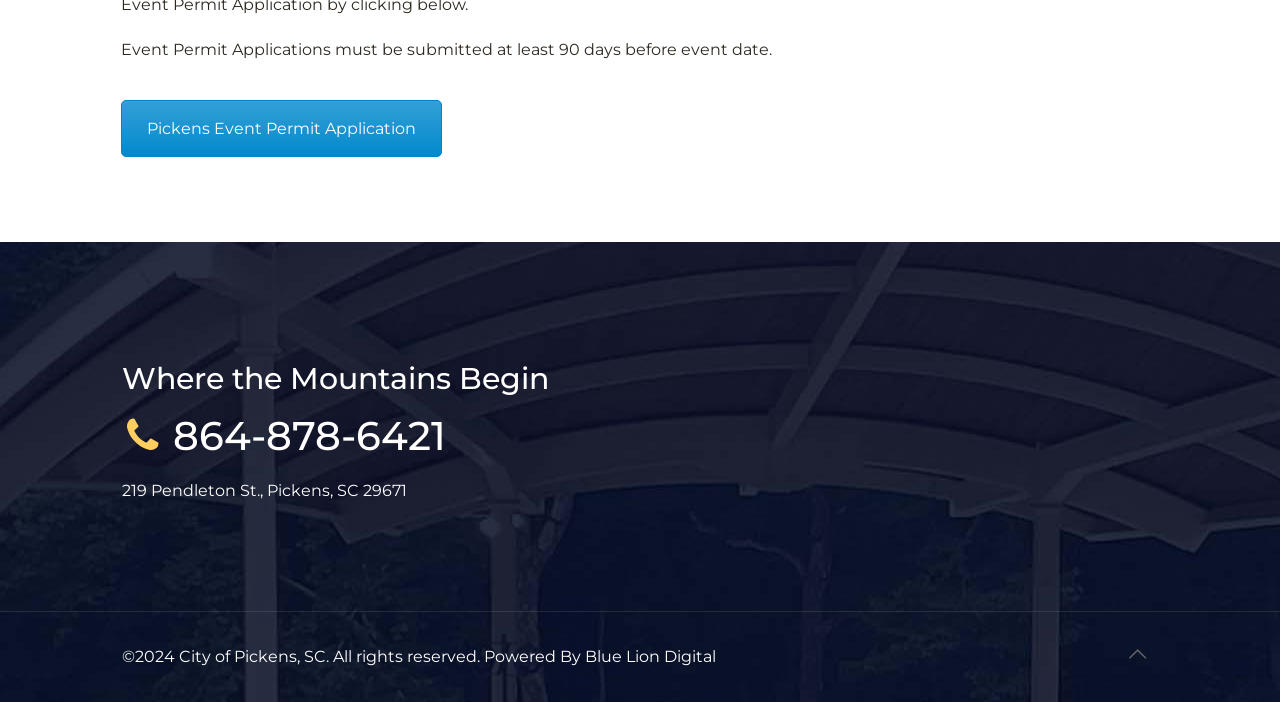What is the address of the City of Pickens?
Use the information from the image to give a detailed answer to the question.

The address can be found in the StaticText element with the text '219 Pendleton St., Pickens, SC 29671'. This element is located in the complementary section of the webpage, which provides additional information about the City of Pickens.